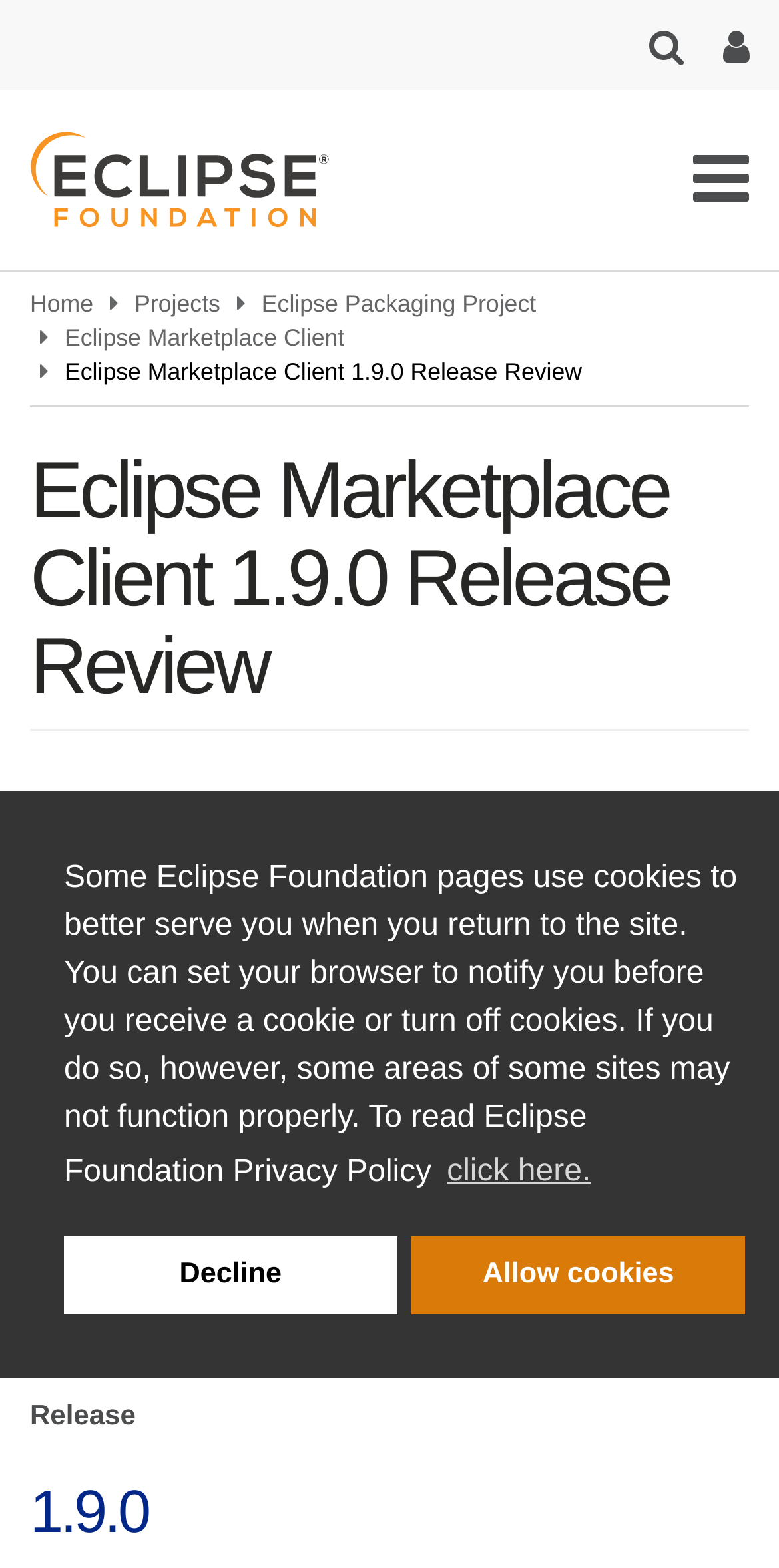Provide the bounding box coordinates of the UI element that matches the description: "Projects".

[0.173, 0.185, 0.283, 0.203]